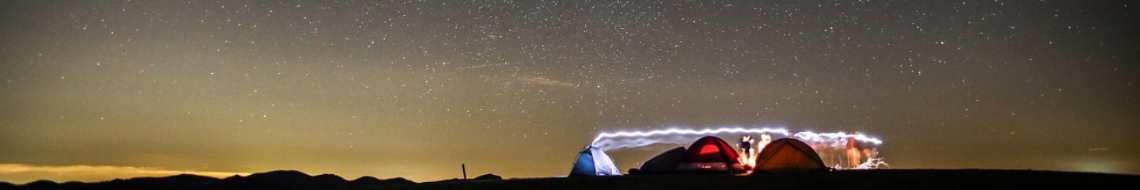Use the details in the image to answer the question thoroughly: 
What activity is depicted in the image?

The presence of colorful tents pitched on the ground, along with the starry night sky, suggests that the image is depicting a camping scene, where people are spending the night outdoors under the cosmos.